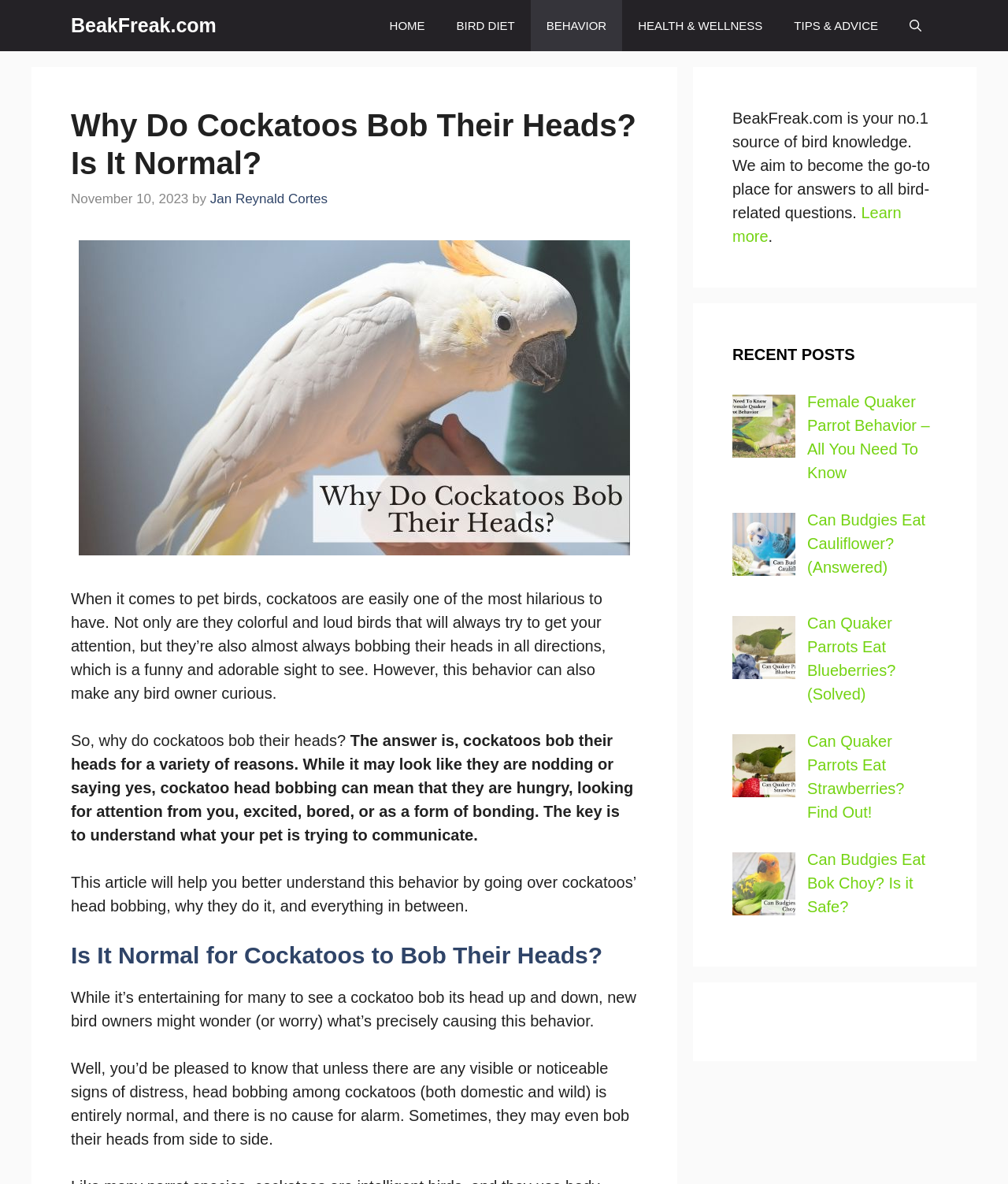Determine the bounding box coordinates of the clickable element to complete this instruction: "View the recent post 'Female Quaker Parrot Behavior'". Provide the coordinates in the format of four float numbers between 0 and 1, [left, top, right, bottom].

[0.801, 0.332, 0.922, 0.407]